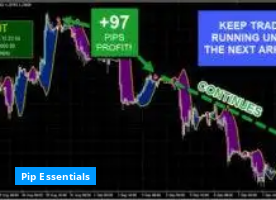Examine the image carefully and respond to the question with a detailed answer: 
What is the direction suggested by the arrow?

The directional arrow in the image suggests that the trader should continue trading until the next area, implying that the current trend is likely to continue and the trader should take advantage of it.